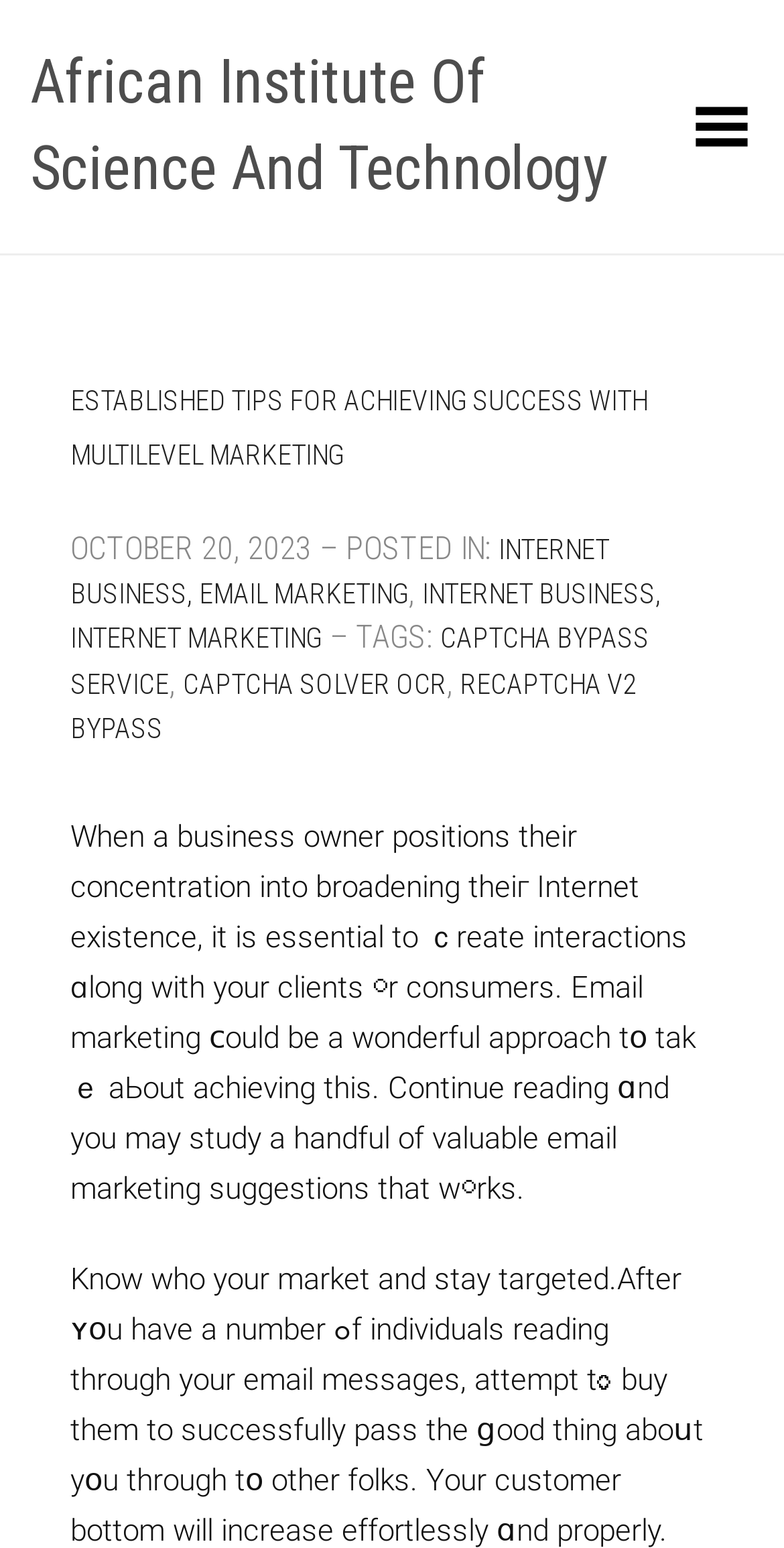Using the element description Toggle Menu, predict the bounding box coordinates for the UI element. Provide the coordinates in (top-left x, top-left y, bottom-right x, bottom-right y) format with values ranging from 0 to 1.

[0.879, 0.061, 0.962, 0.102]